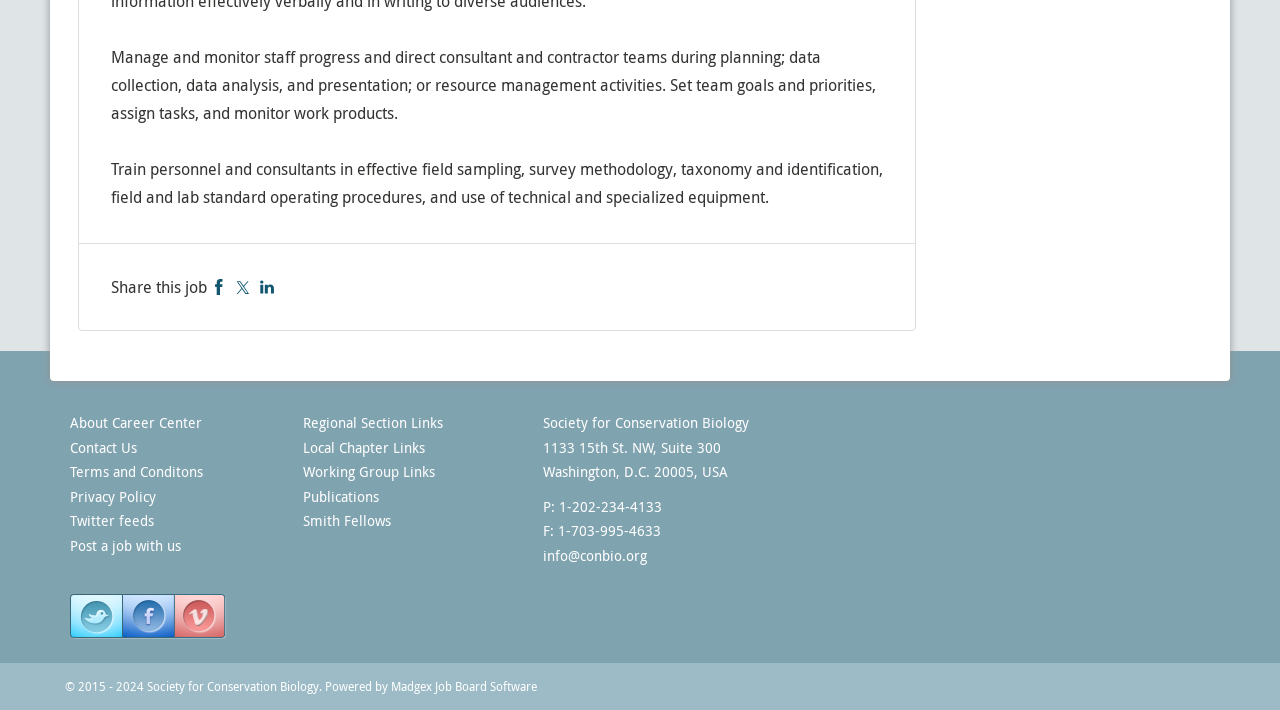Specify the bounding box coordinates of the region I need to click to perform the following instruction: "Share this job". The coordinates must be four float numbers in the range of 0 to 1, i.e., [left, top, right, bottom].

[0.086, 0.389, 0.161, 0.42]